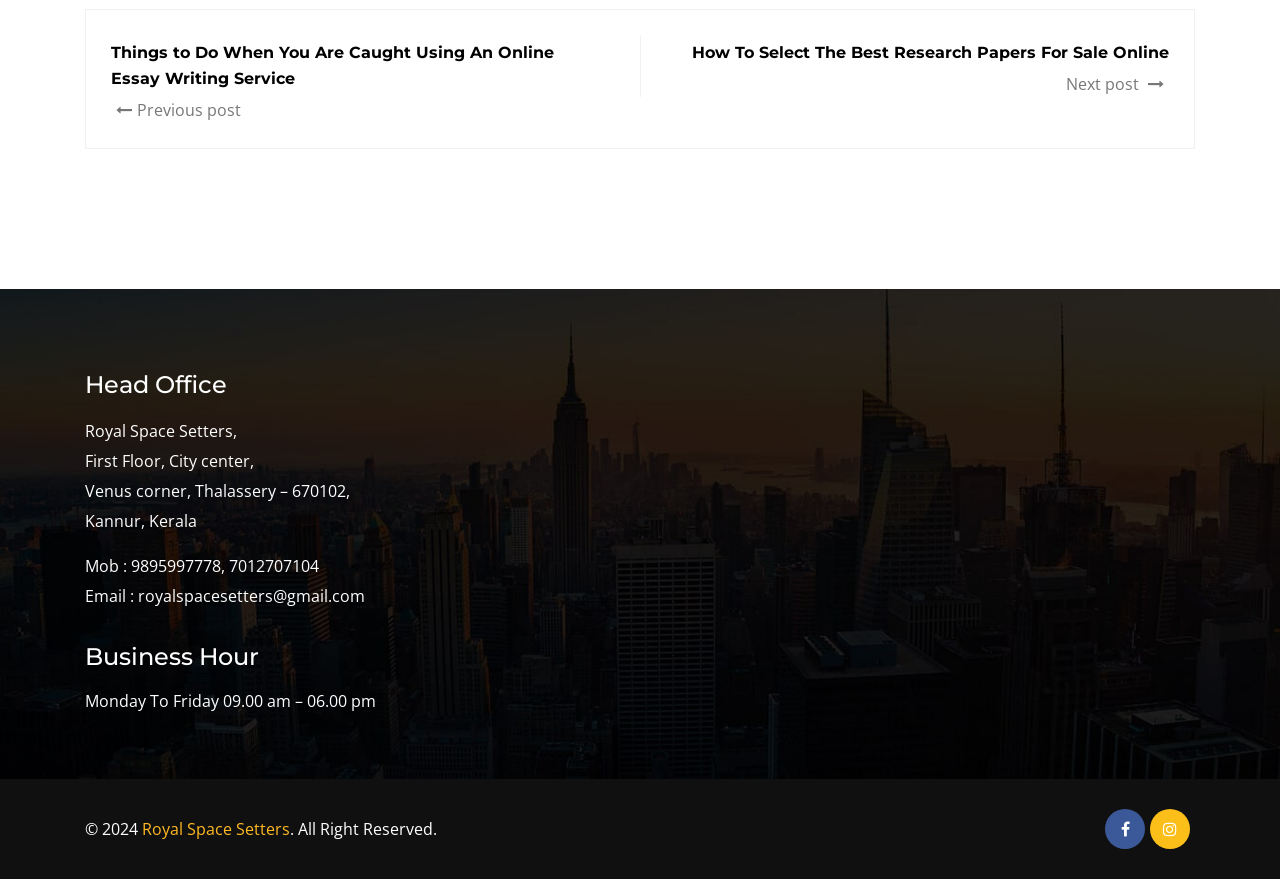What is the address of Royal Space Setters?
Could you answer the question in a detailed manner, providing as much information as possible?

I found the address by looking at the content under the 'Head Office' heading, which provides the full address of Royal Space Setters, including the city, state, and postal code.